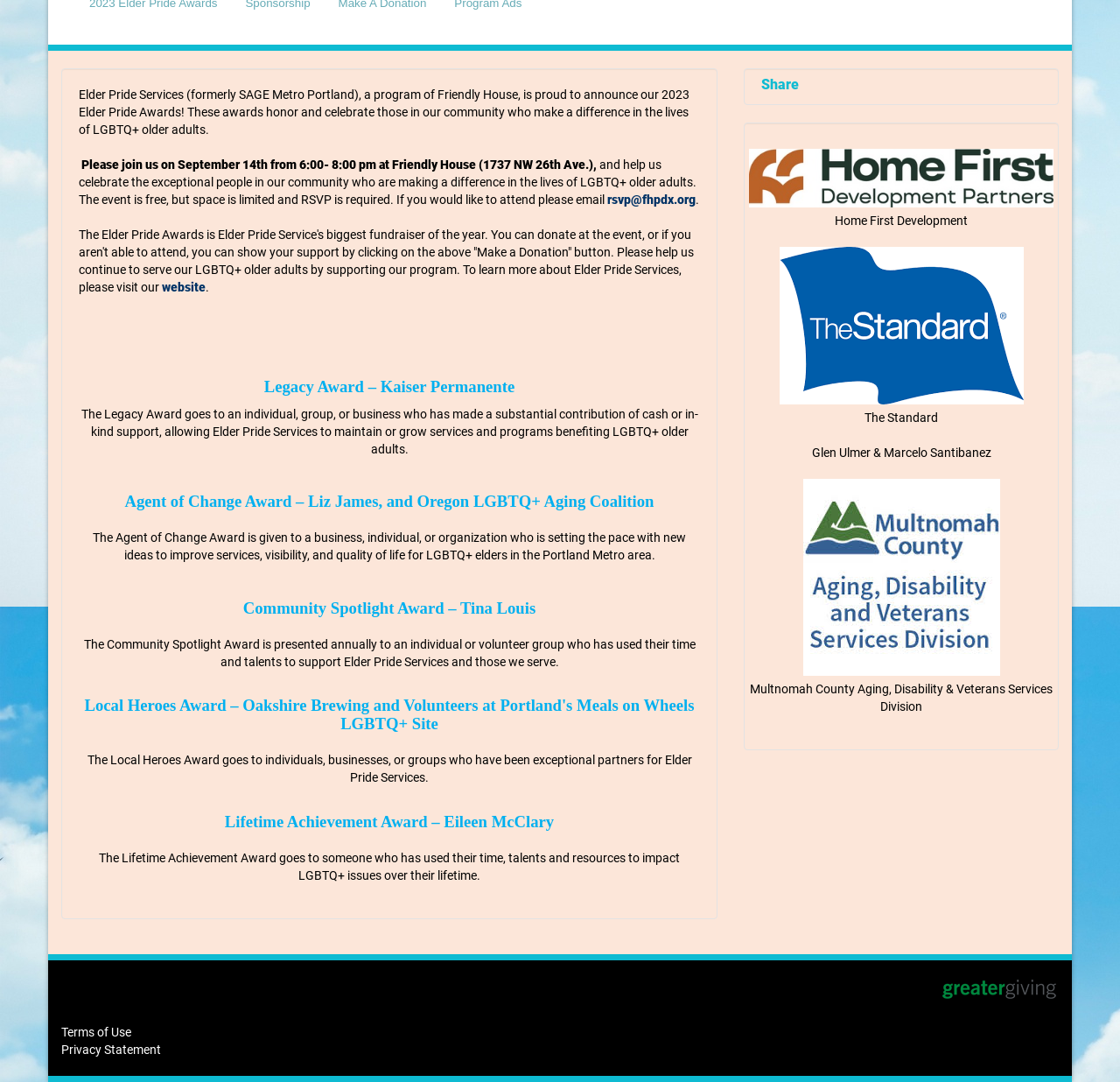Bounding box coordinates are specified in the format (top-left x, top-left y, bottom-right x, bottom-right y). All values are floating point numbers bounded between 0 and 1. Please provide the bounding box coordinate of the region this sentence describes: alt="Powered By Greater Giving"

[0.839, 0.917, 0.945, 0.93]